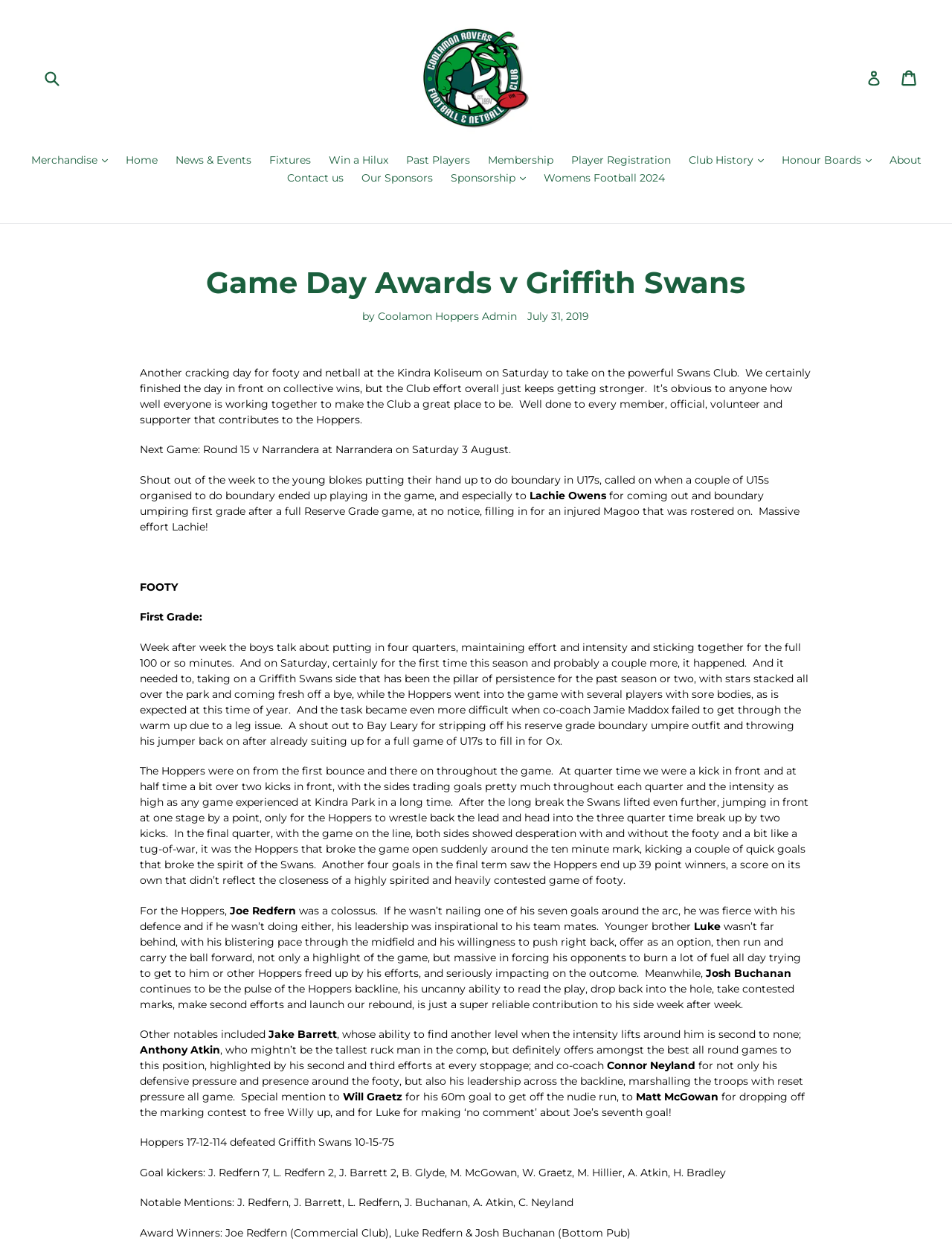Analyze the image and answer the question with as much detail as possible: 
How many goals did J. Redfern score?

The answer can be found in the text 'Goal kickers: J. Redfern 7, L. Redfern 2, J. Barrett 2, B. Glyde, M. McGowan, W. Graetz, M. Hillier, A. Atkin, H. Bradley'.